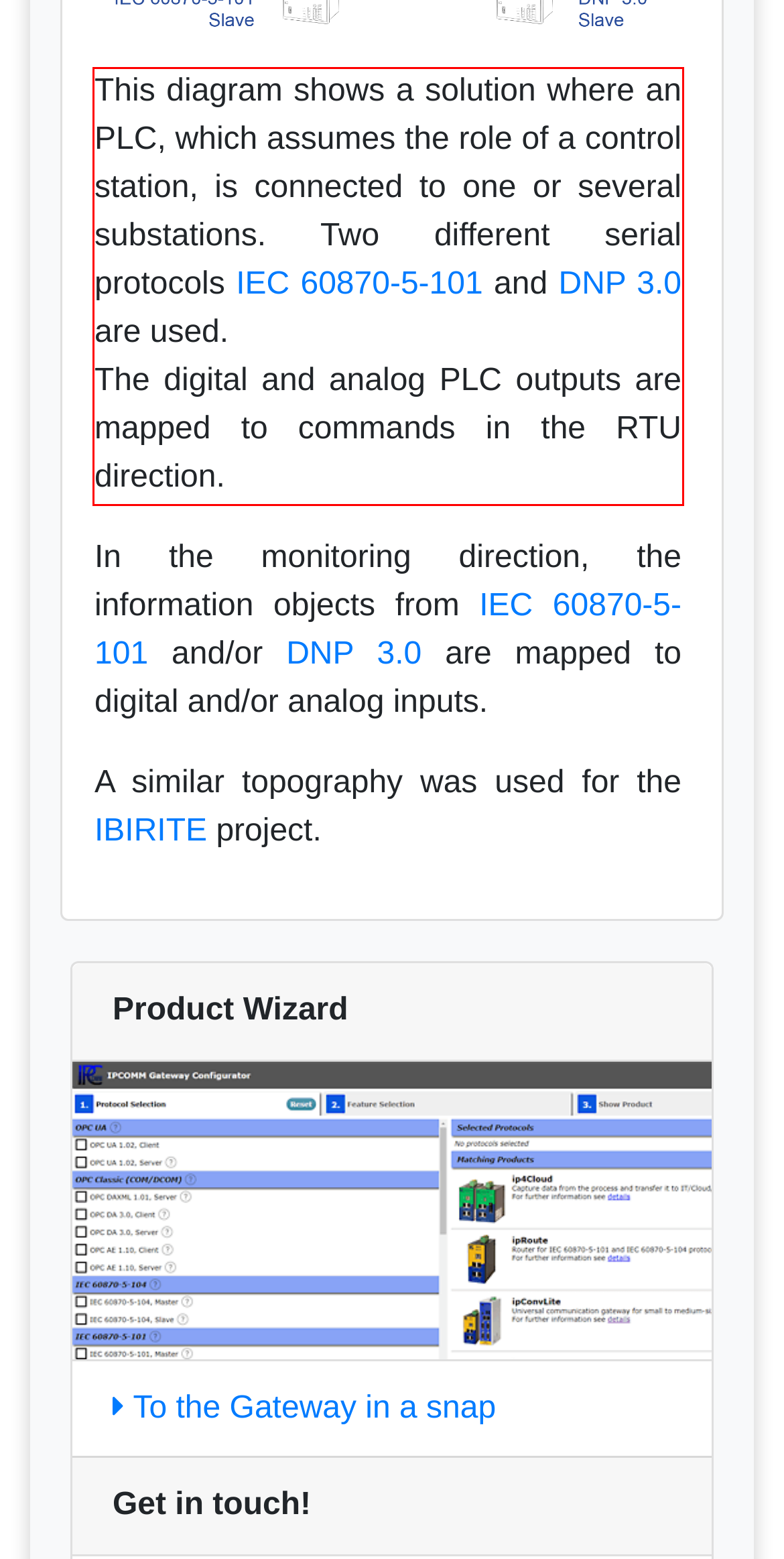Please use OCR to extract the text content from the red bounding box in the provided webpage screenshot.

This diagram shows a solution where an PLC, which assumes the role of a control station, is connected to one or several substations. Two different serial protocols IEC 60870-5-101 and DNP 3.0 are used. The digital and analog PLC outputs are mapped to commands in the RTU direction.